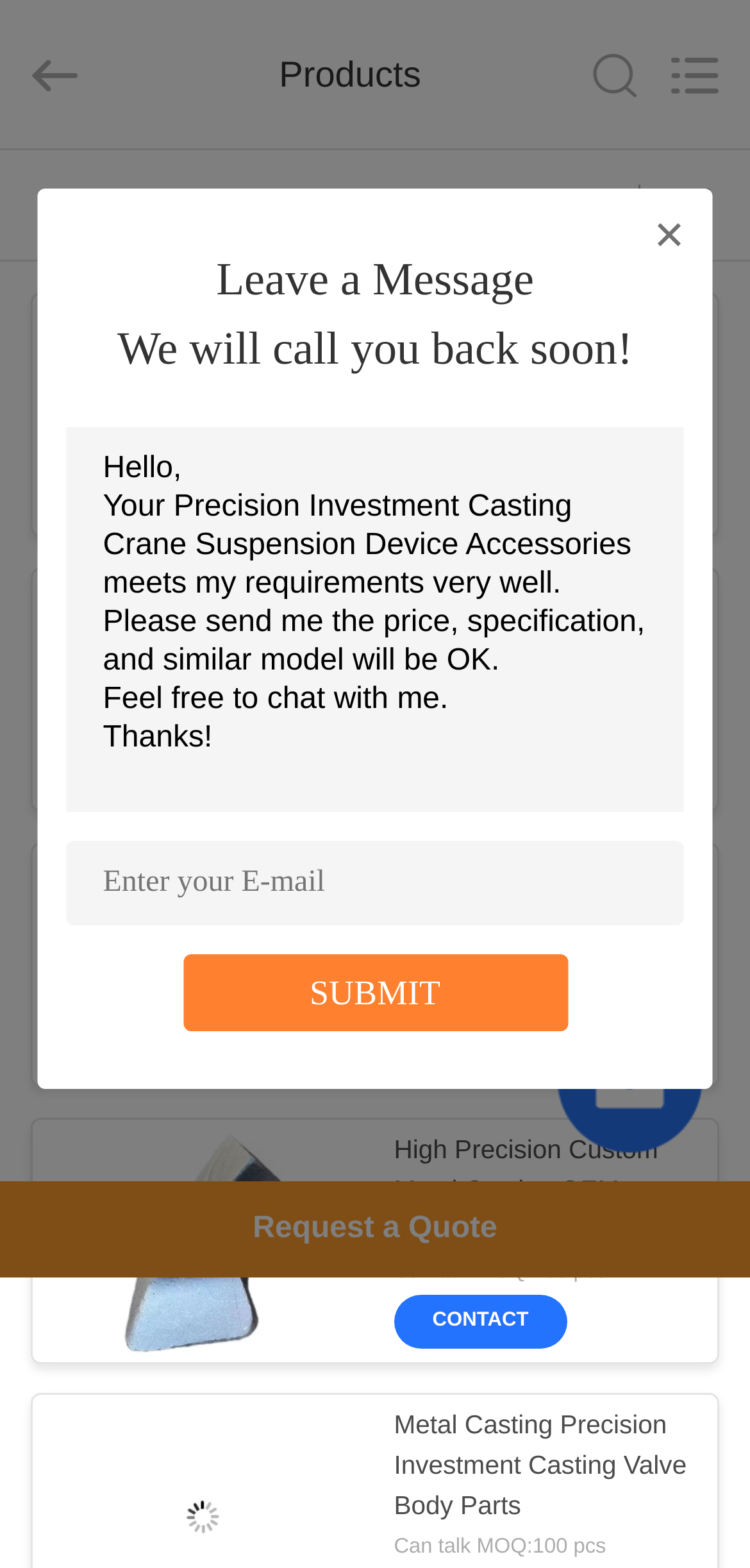Please determine the bounding box coordinates for the UI element described as: "Quality Control".

[0.0, 0.437, 0.313, 0.507]